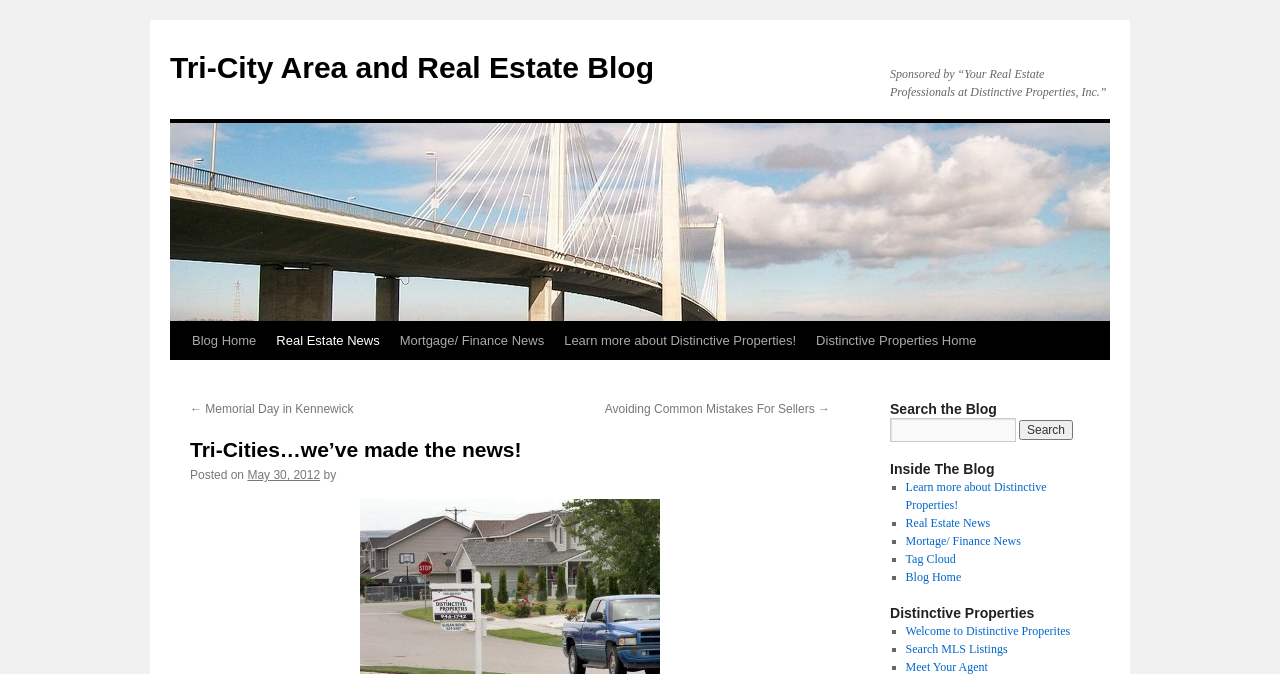Pinpoint the bounding box coordinates of the clickable area necessary to execute the following instruction: "Enter your name in the 'Name (Required)' field". The coordinates should be given as four float numbers between 0 and 1, namely [left, top, right, bottom].

None